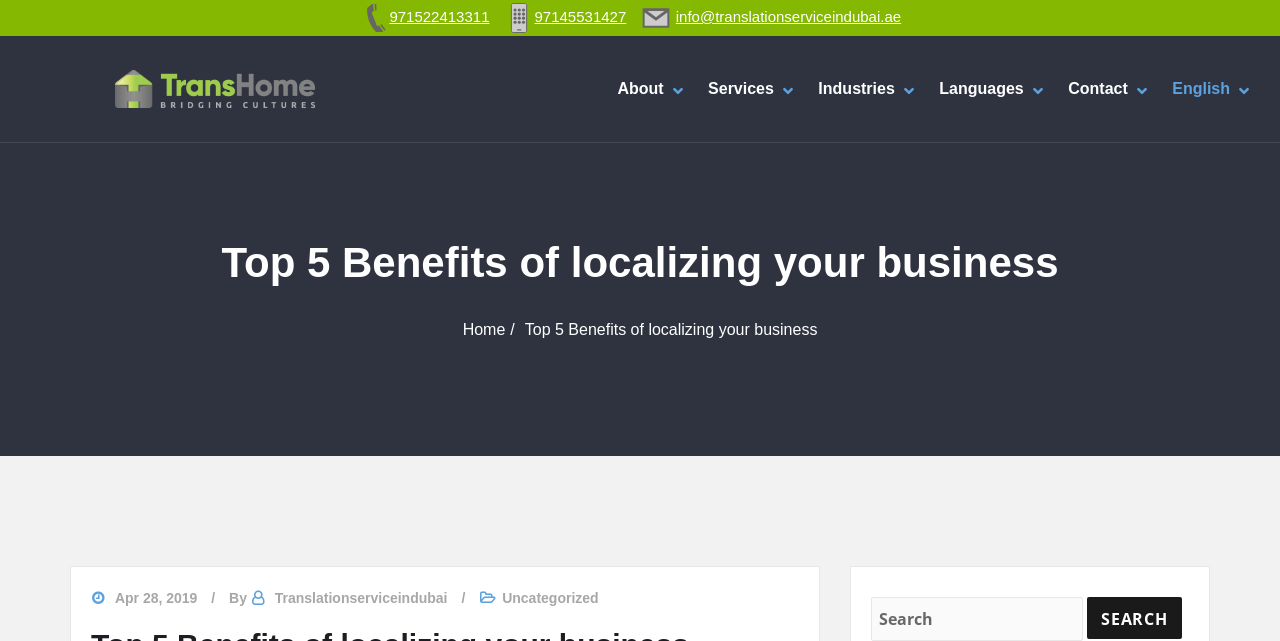Locate the bounding box coordinates of the region to be clicked to comply with the following instruction: "Contact the Dubai Office". The coordinates must be four float numbers between 0 and 1, in the form [left, top, right, bottom].

[0.831, 0.204, 0.983, 0.274]